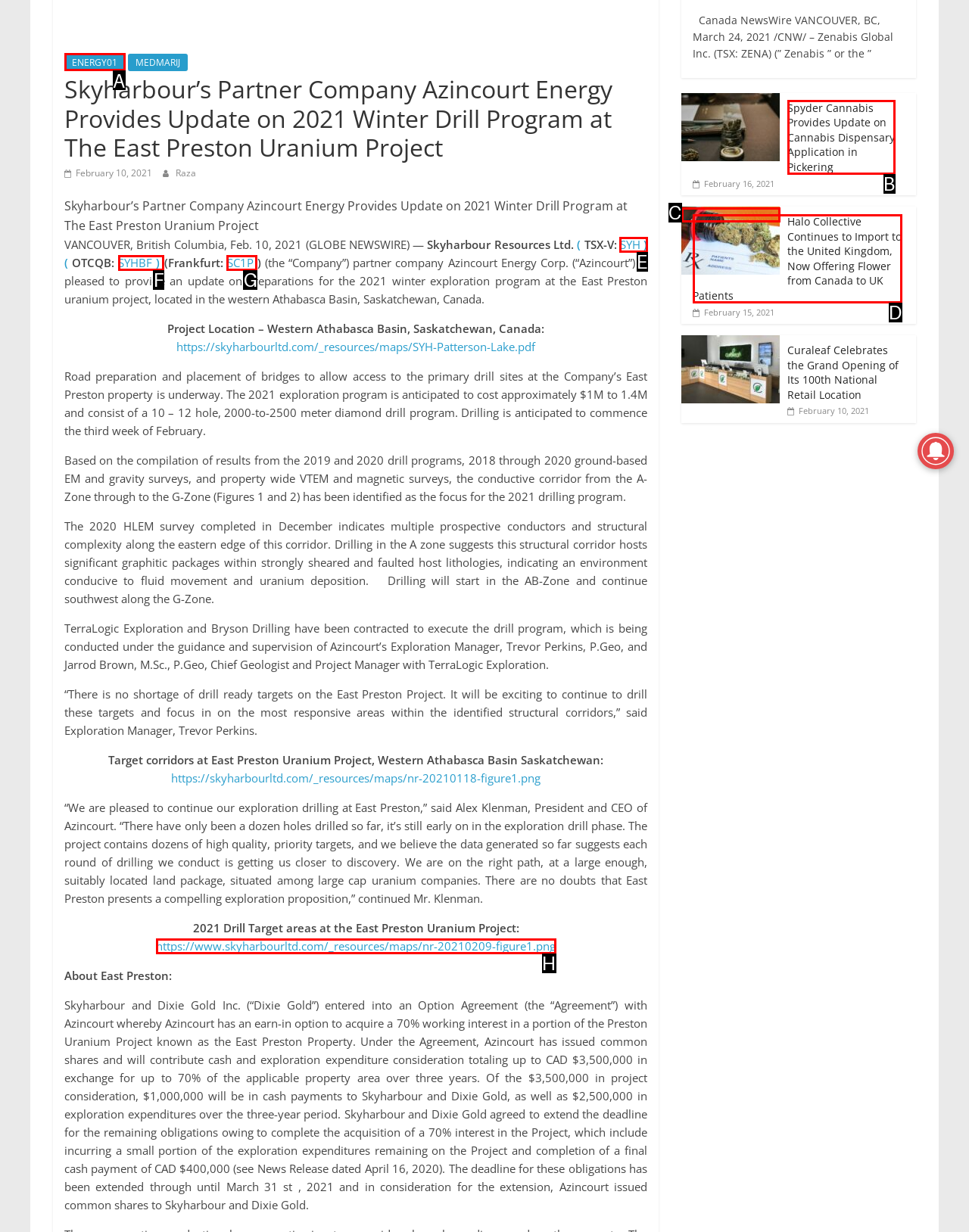Find the HTML element that matches the description provided: SYHBF )
Answer using the corresponding option letter.

F